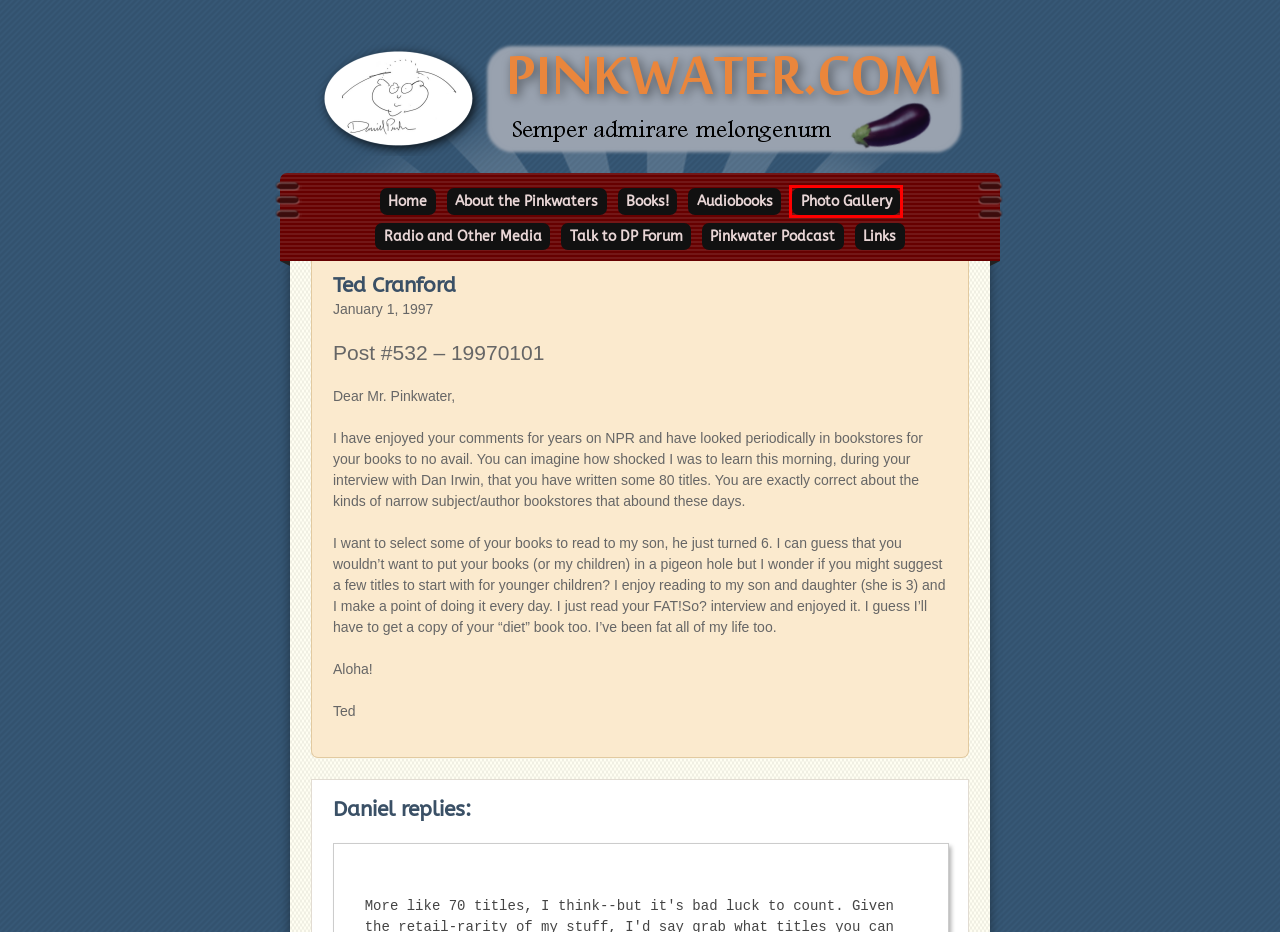Analyze the screenshot of a webpage that features a red rectangle bounding box. Pick the webpage description that best matches the new webpage you would see after clicking on the element within the red bounding box. Here are the candidates:
A. pinkwater.com » Links and Other Resources
B. pinkwater.com » The Pinkwater Oeuvre
C. pinkwater.com » Radio and Other Media
D. pinkwater.com » Photo gallery
E. pinkwater.com » Audiobooks
F. pinkwater.com » About the Pinkwaters
G. pinkwater.com
H. pinkwater.com » DPQ

D